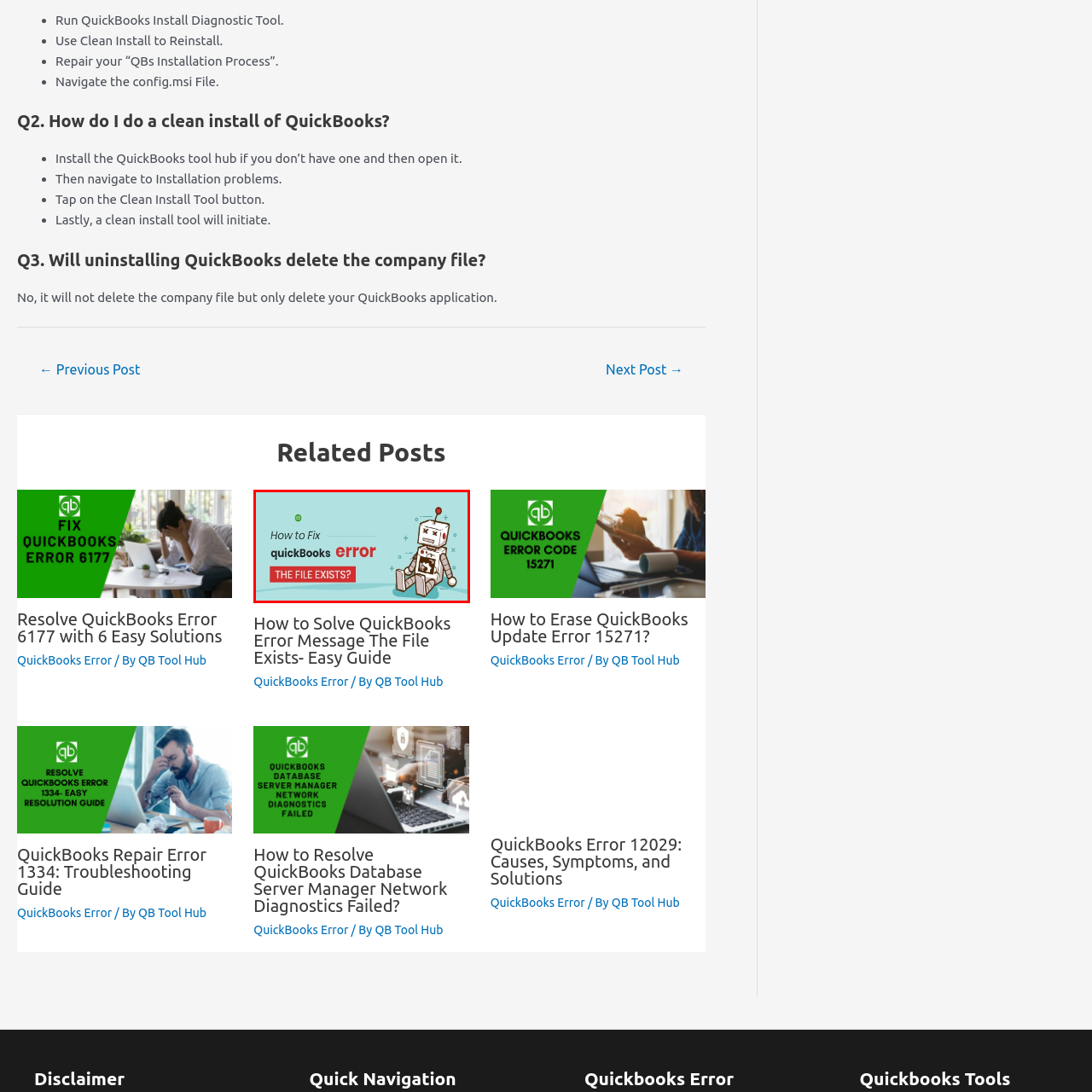Observe the image framed by the red bounding box and present a detailed answer to the following question, relying on the visual data provided: What is the expression of the robot character?

The cartoonish robot character is depicted with a concerned expression, which draws attention to the accompanying text and emphasizes the issue being addressed.